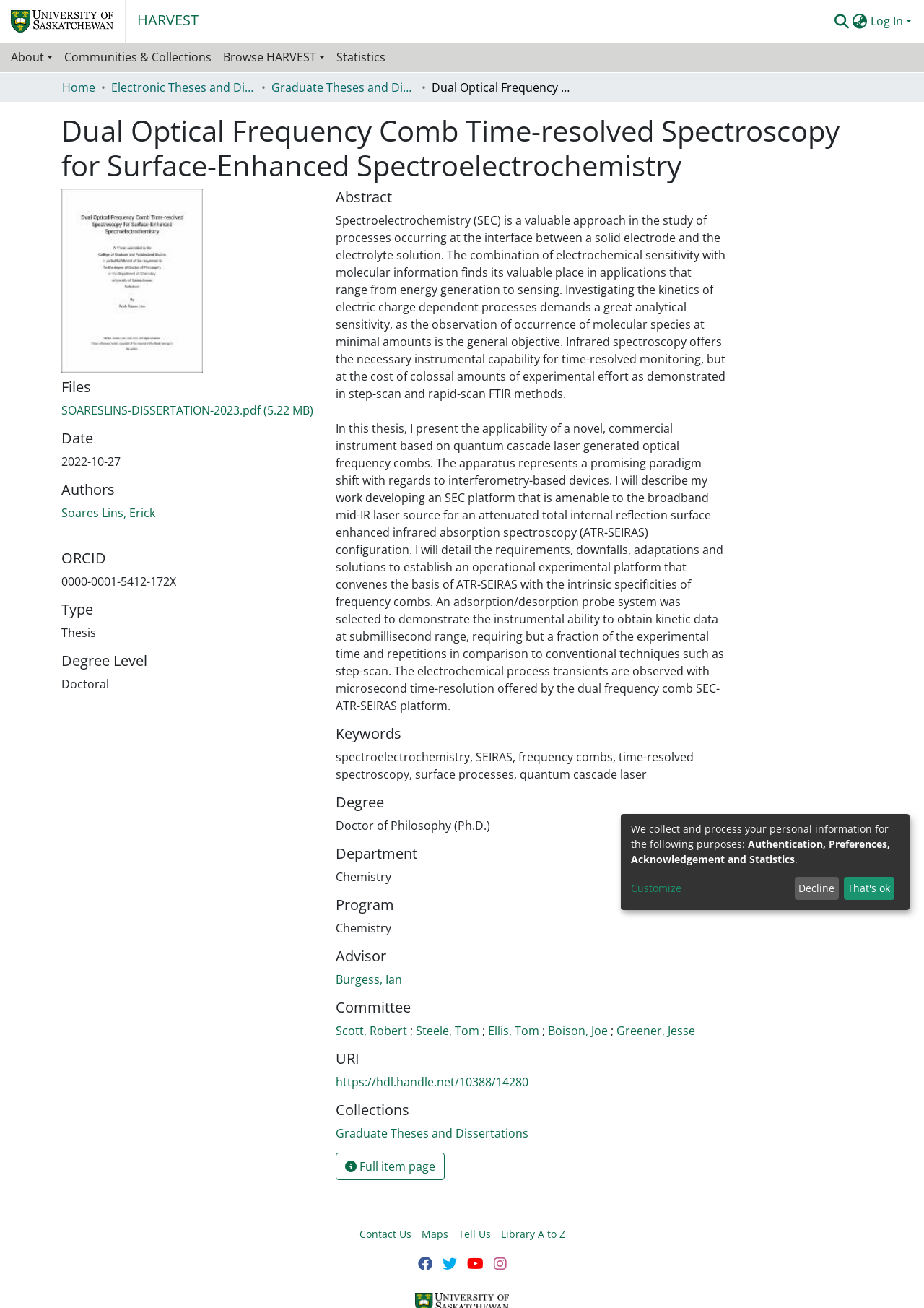Determine the bounding box coordinates for the area that should be clicked to carry out the following instruction: "Log in to the system".

[0.941, 0.01, 0.988, 0.022]